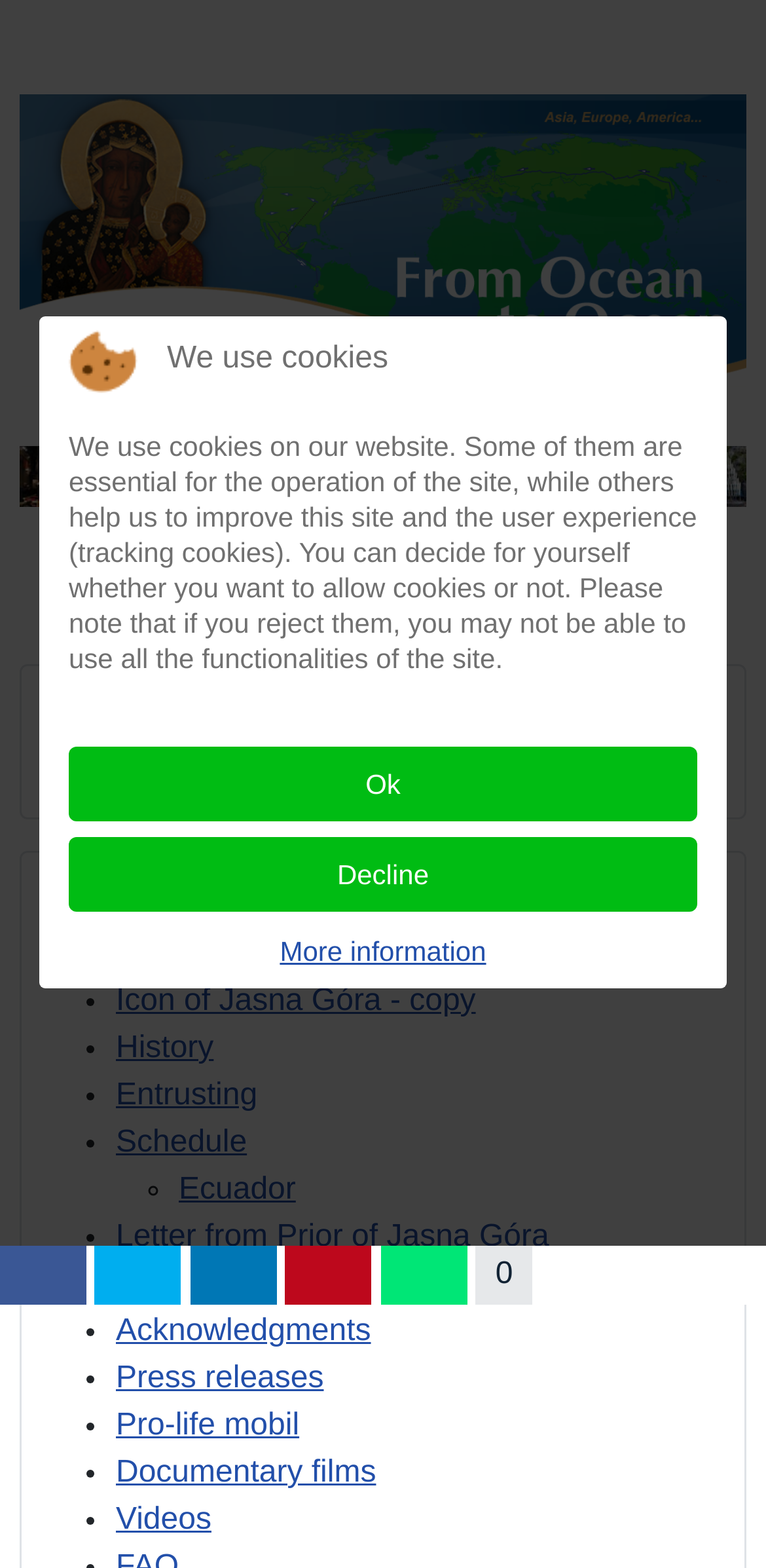Please identify the bounding box coordinates of the clickable element to fulfill the following instruction: "Watch Documentary films". The coordinates should be four float numbers between 0 and 1, i.e., [left, top, right, bottom].

[0.151, 0.929, 0.491, 0.95]